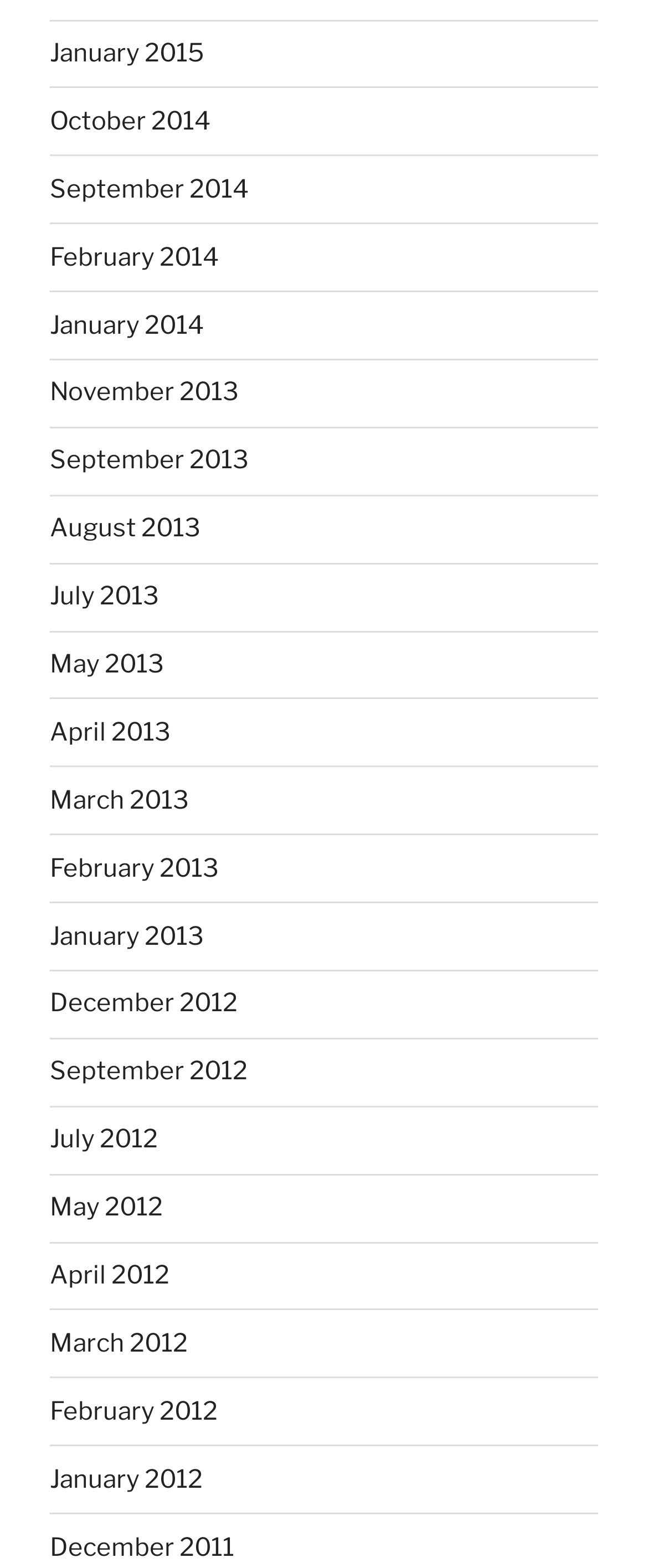Pinpoint the bounding box coordinates for the area that should be clicked to perform the following instruction: "view January 2015 archives".

[0.077, 0.024, 0.315, 0.043]